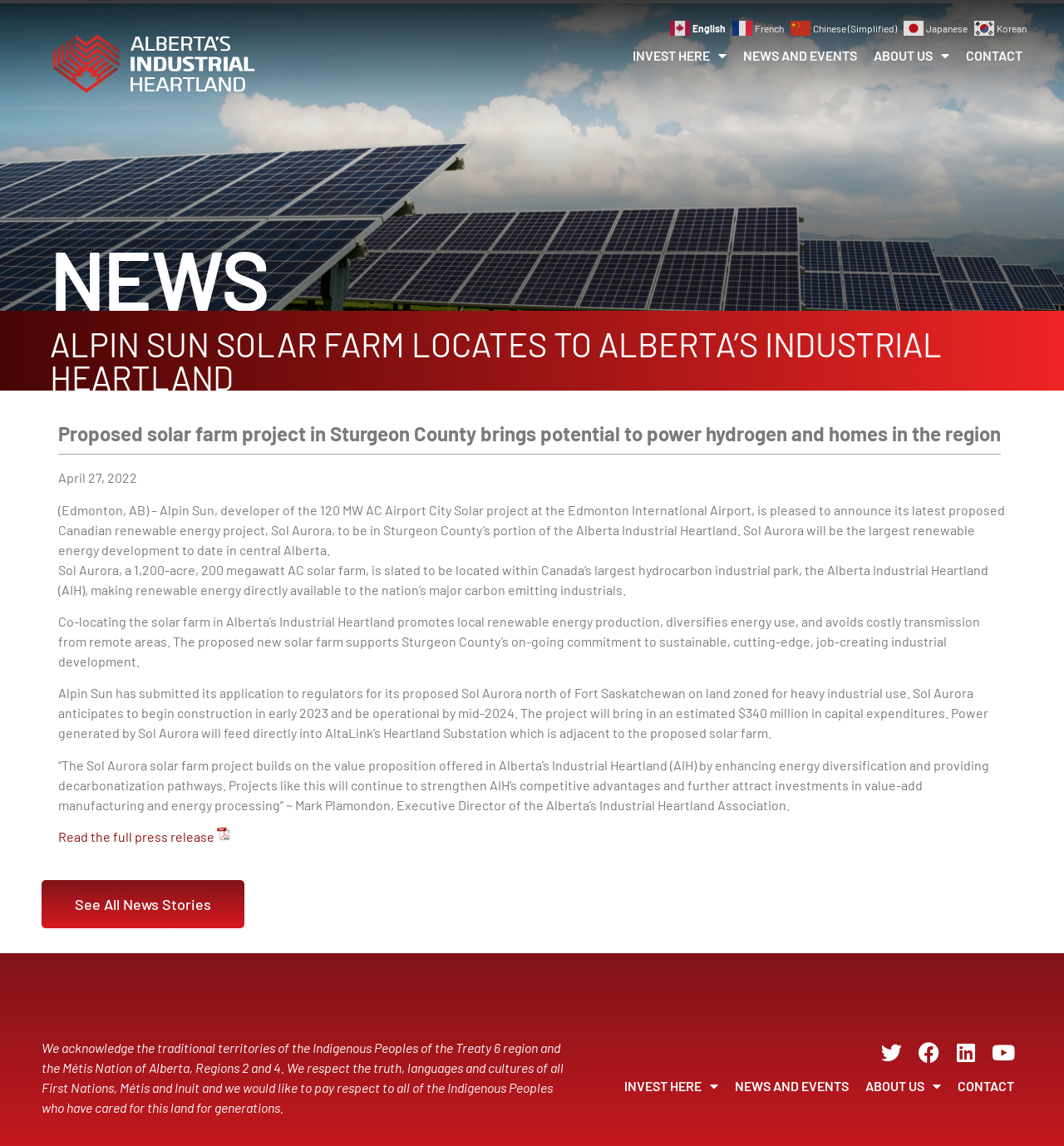Given the description of a UI element: "Read the full press release", identify the bounding box coordinates of the matching element in the webpage screenshot.

[0.055, 0.722, 0.216, 0.739]